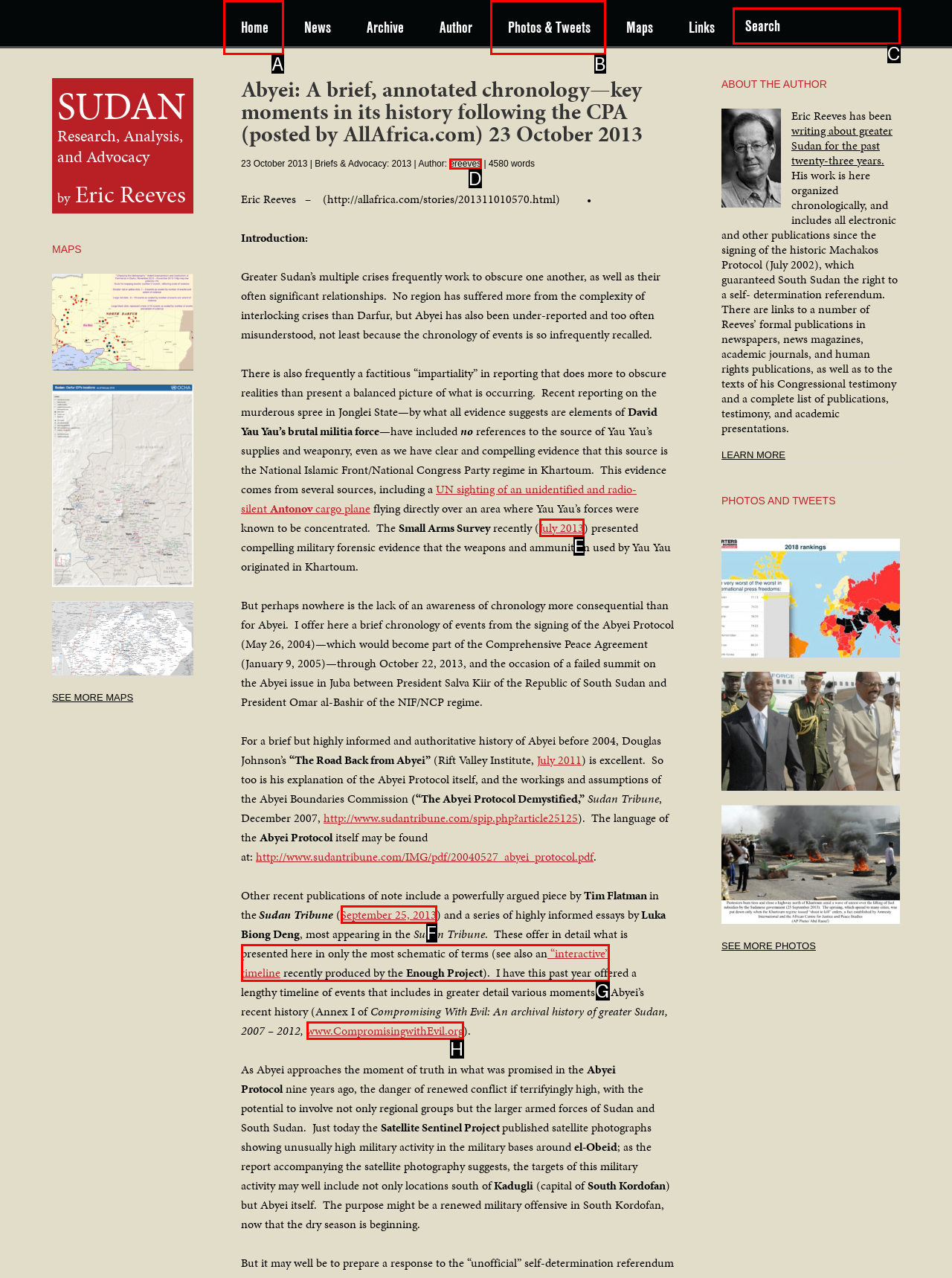Based on the description: September 25, 2013, select the HTML element that best fits. Reply with the letter of the correct choice from the options given.

F